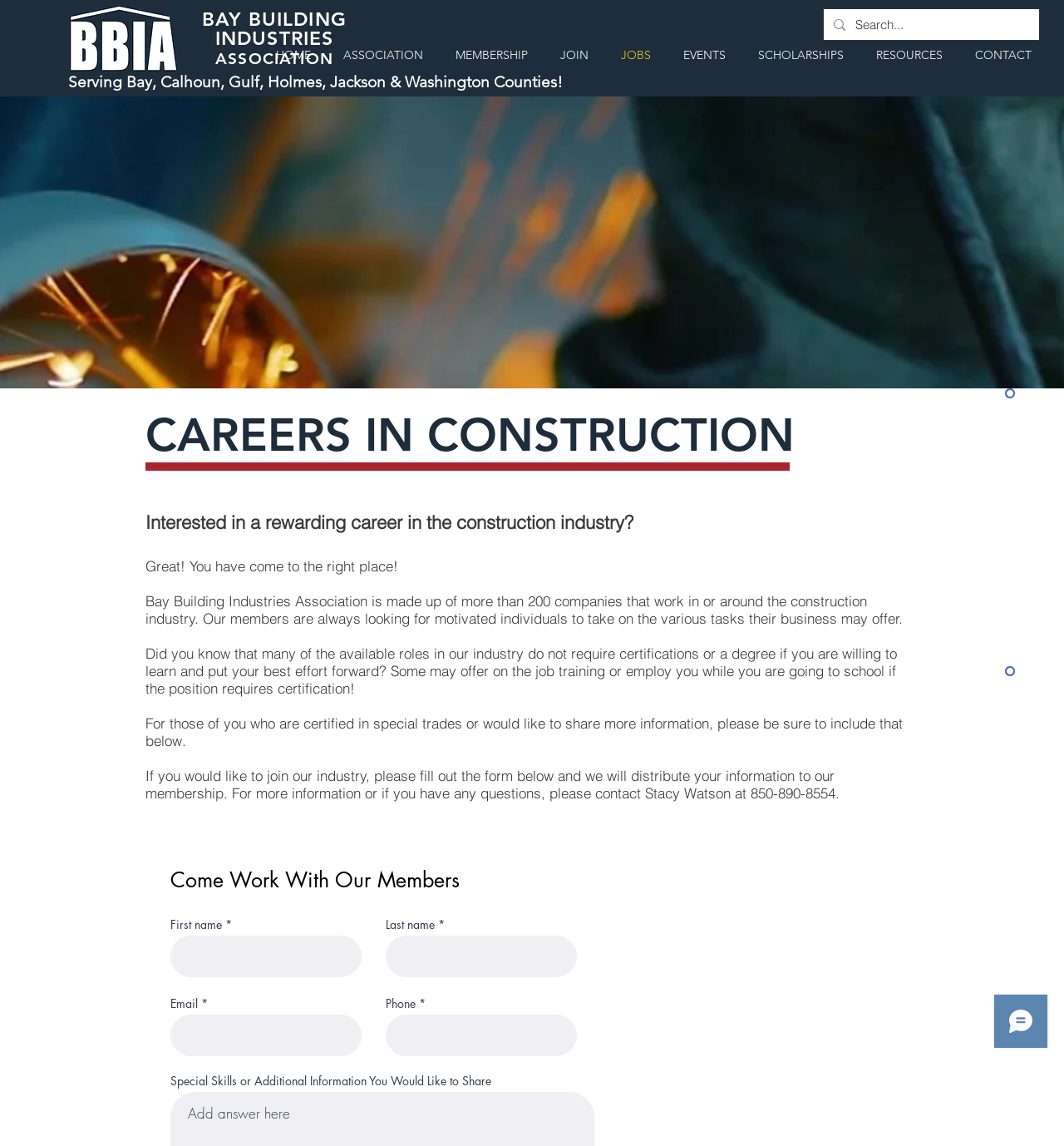What is the industry being referred to?
Please elaborate on the answer to the question with detailed information.

I found the answer by reading the heading 'CAREERS IN CONSTRUCTION' and the surrounding text, which talks about the construction industry.